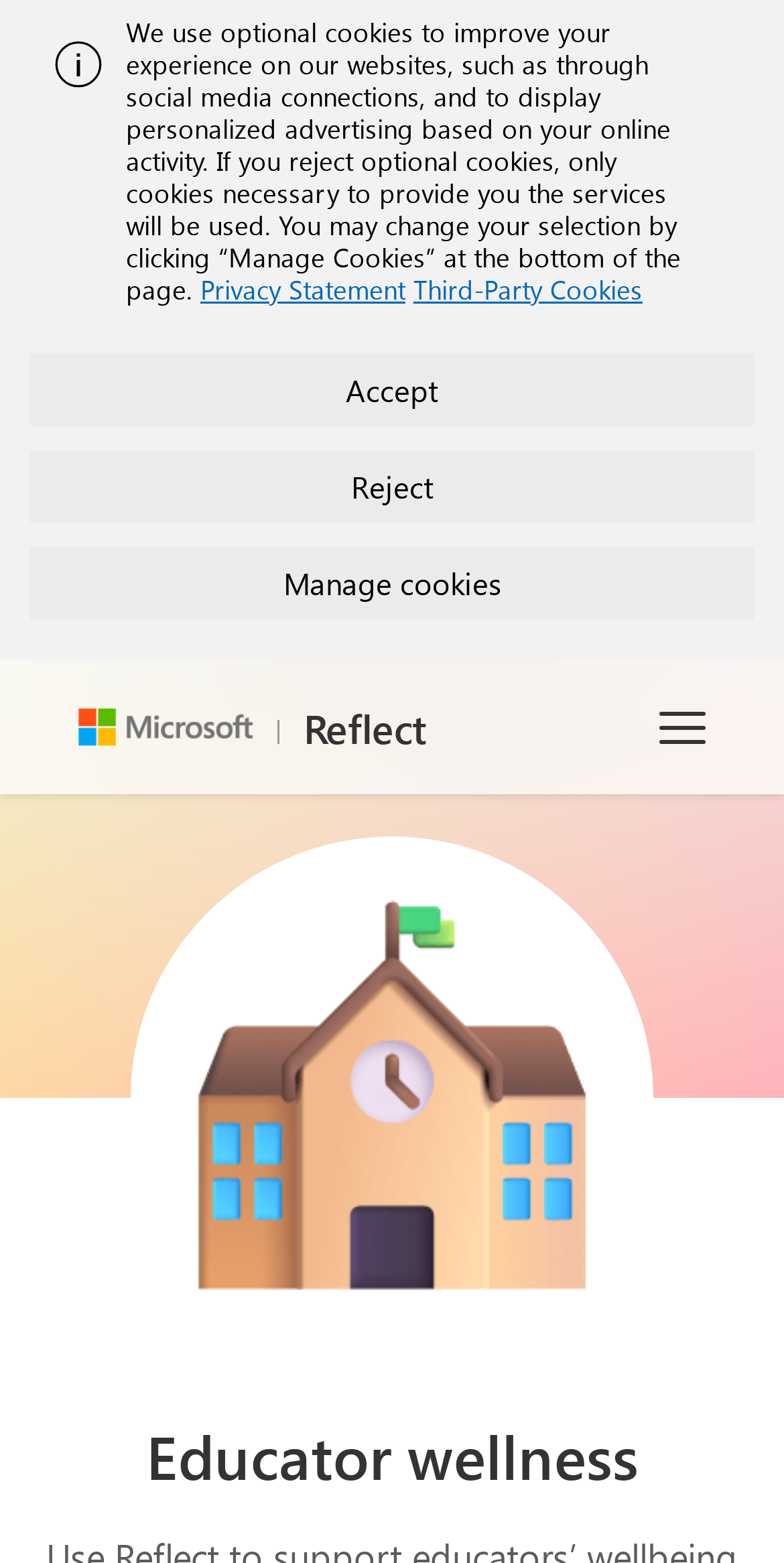How many types of users are mentioned on this webpage?
Make sure to answer the question with a detailed and comprehensive explanation.

By examining the links and text on the webpage, I found four types of users mentioned: Educators, Administrators, Higher education, and Partners.